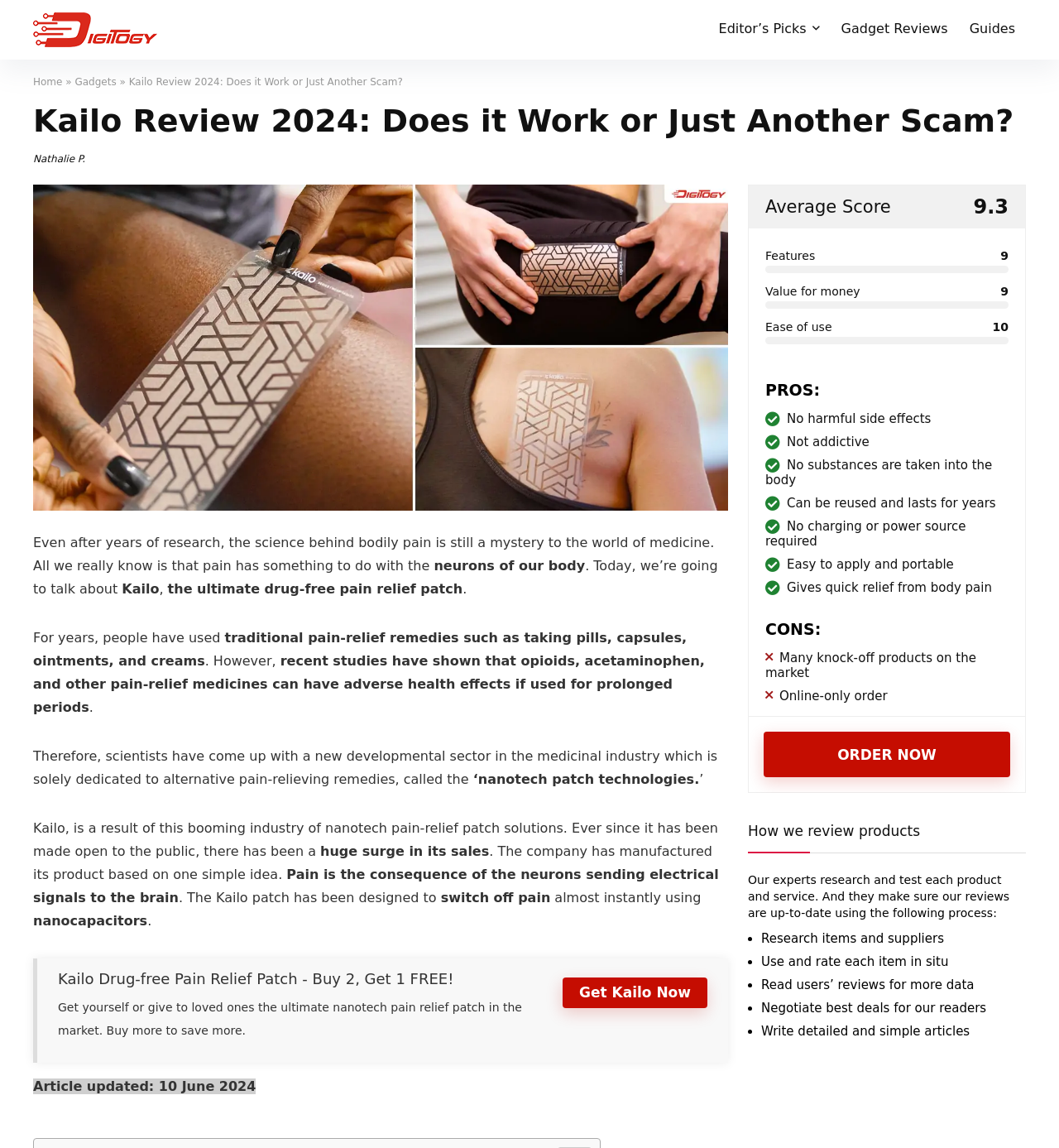Kindly determine the bounding box coordinates of the area that needs to be clicked to fulfill this instruction: "Check recent posts".

None